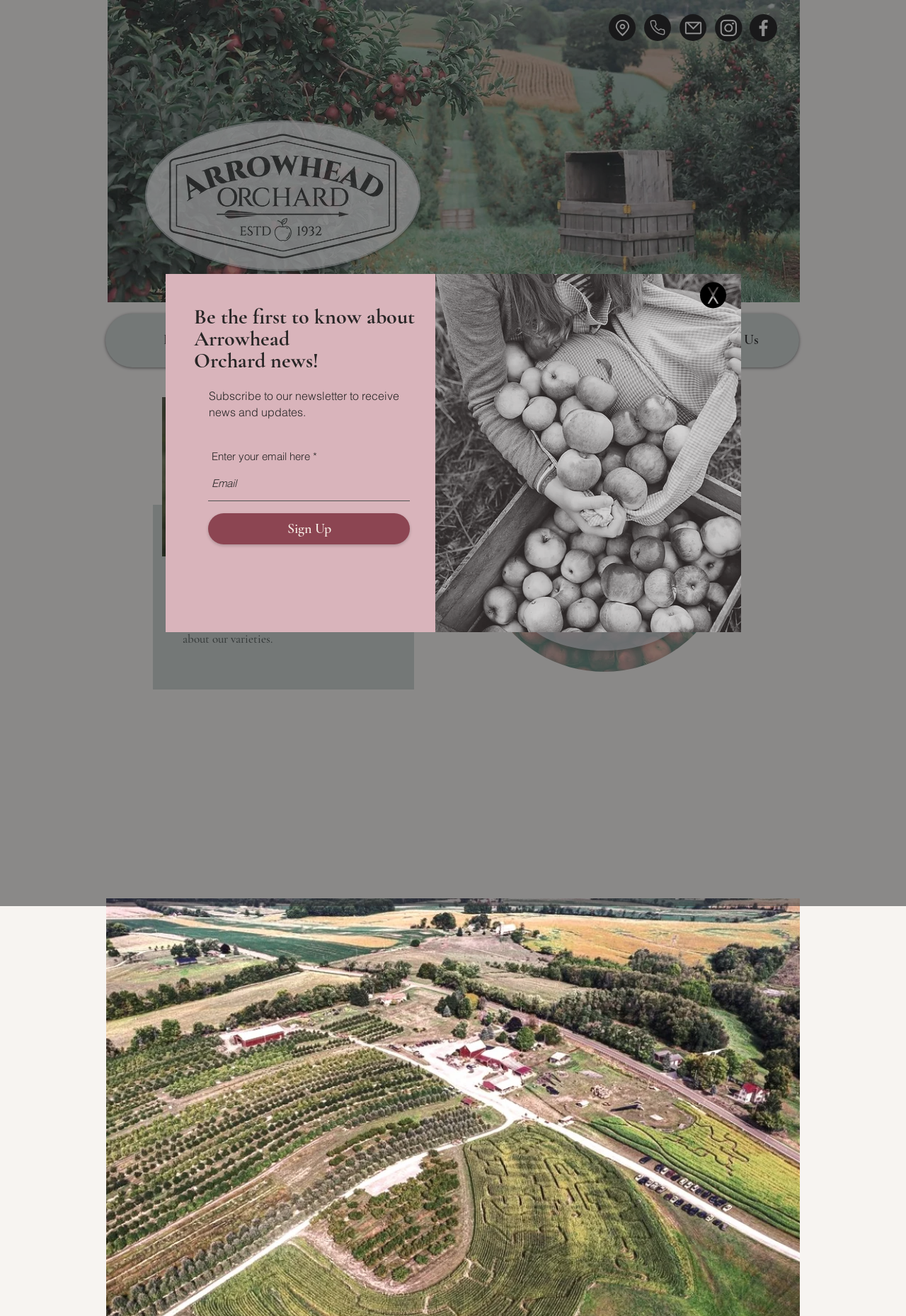Please indicate the bounding box coordinates for the clickable area to complete the following task: "Check the 'Instagram Feed'". The coordinates should be specified as four float numbers between 0 and 1, i.e., [left, top, right, bottom].

[0.117, 0.538, 0.883, 0.677]